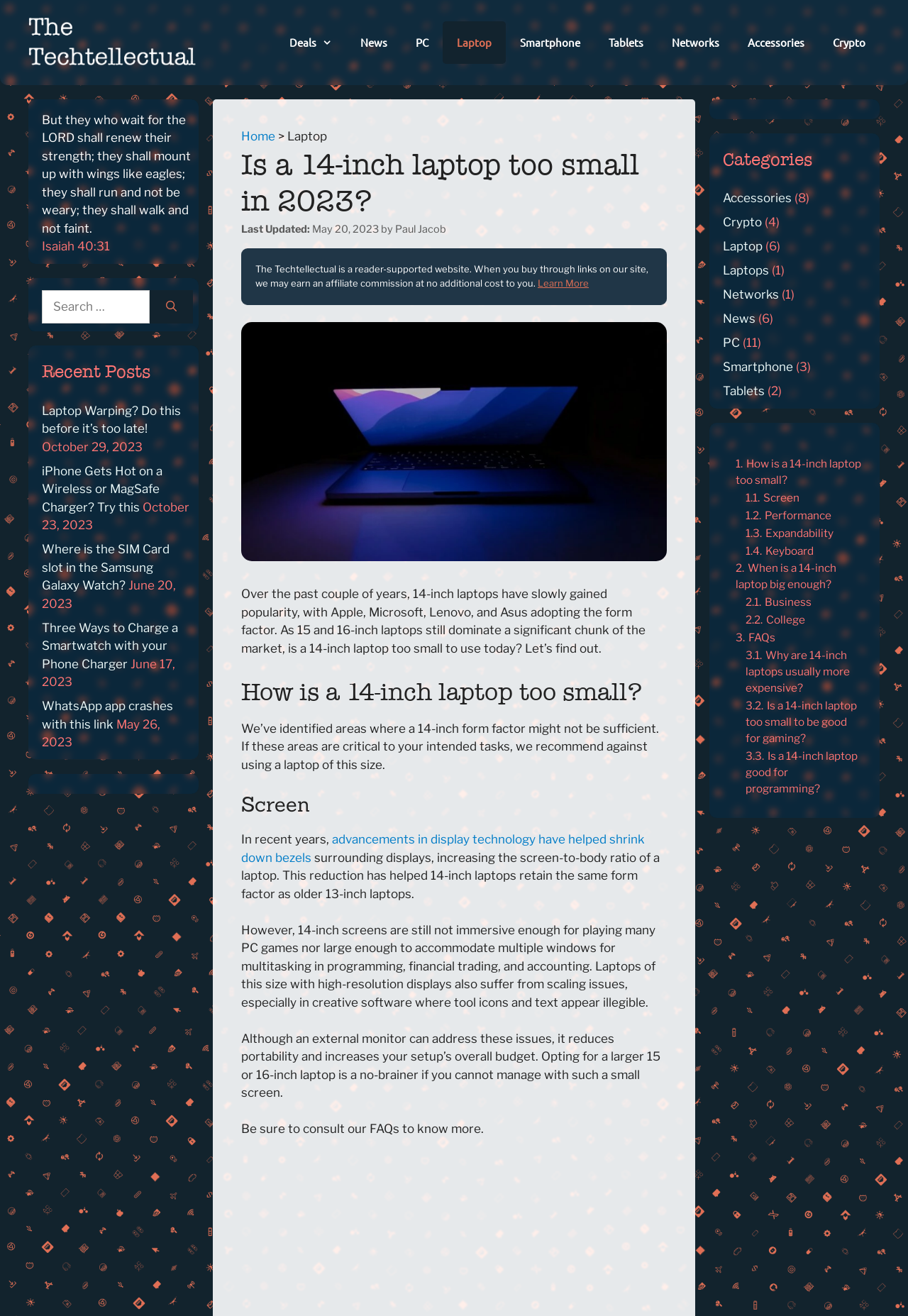What is the date of publication of this article?
Carefully analyze the image and provide a detailed answer to the question.

The date of publication is mentioned below the title of the article, and it indicates when the article was published on the website.